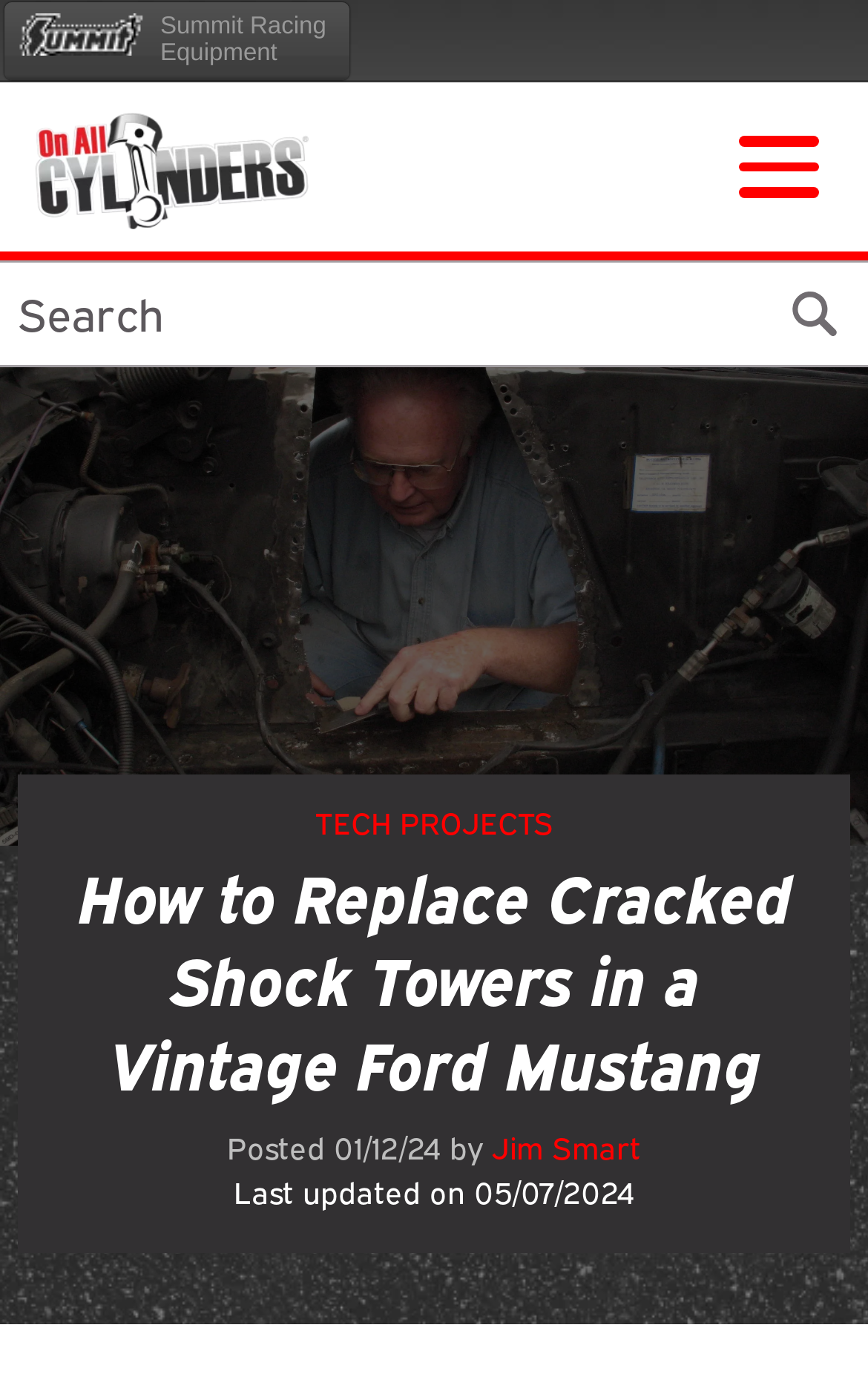Provide a short, one-word or phrase answer to the question below:
What is the logo of the blog?

OnAllCylinders